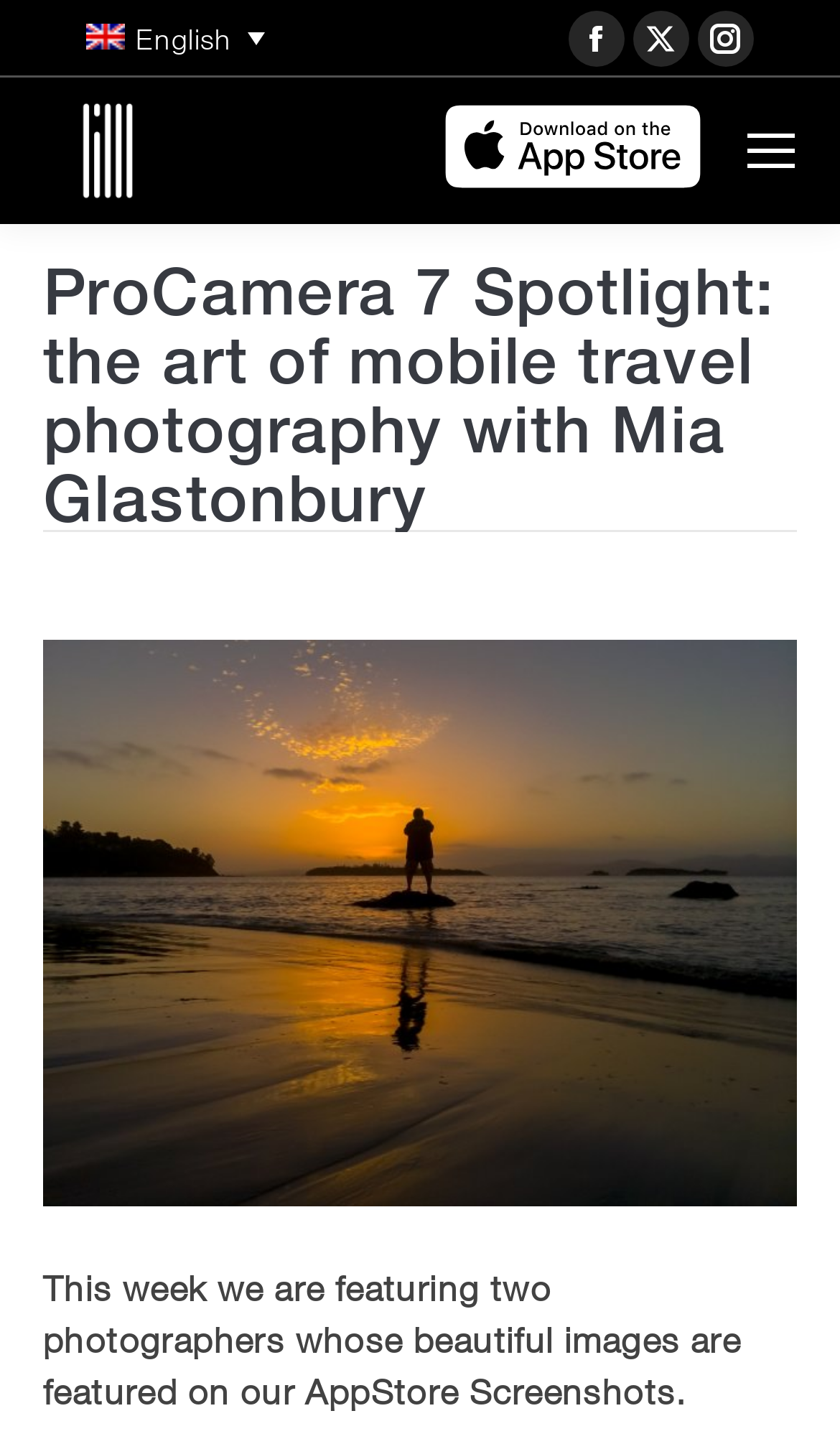Locate the primary headline on the webpage and provide its text.

ProCamera 7 Spotlight: the art of mobile travel photography with Mia Glastonbury